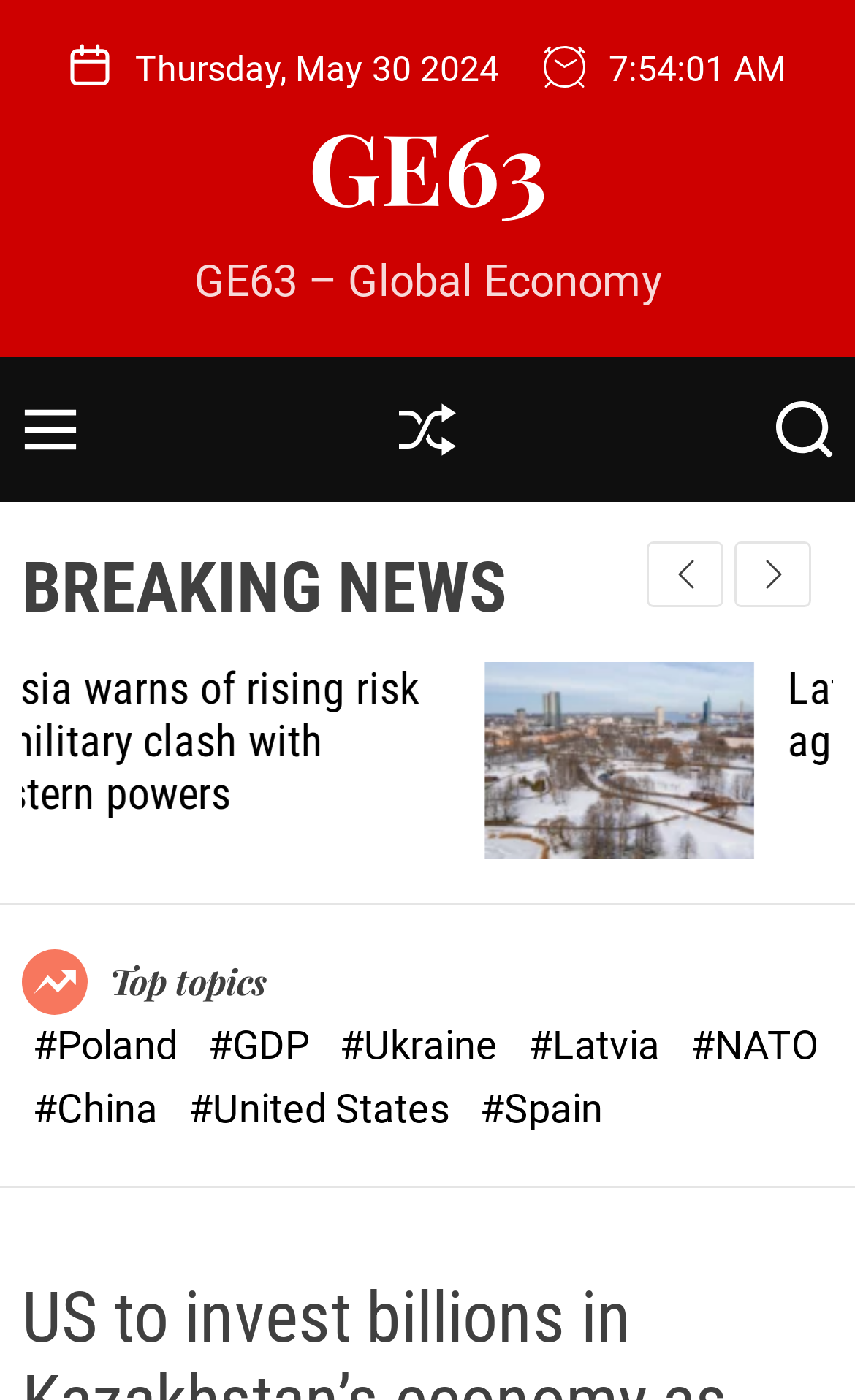Highlight the bounding box coordinates of the element that should be clicked to carry out the following instruction: "Search for something". The coordinates must be given as four float numbers ranging from 0 to 1, i.e., [left, top, right, bottom].

[0.908, 0.286, 0.974, 0.327]